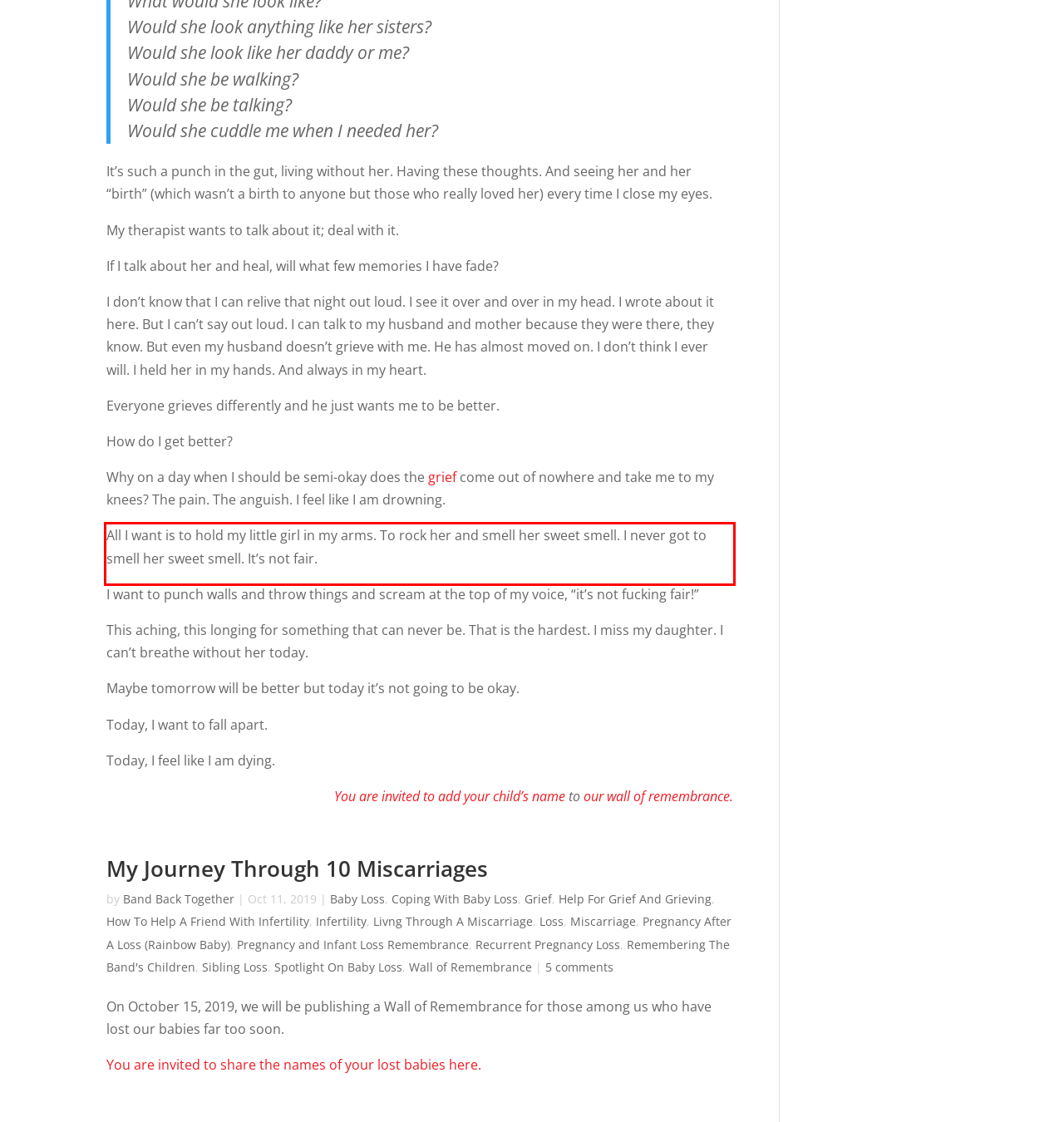Look at the webpage screenshot and recognize the text inside the red bounding box.

All I want is to hold my little girl in my arms. To rock her and smell her sweet smell. I never got to smell her sweet smell. It’s not fair.